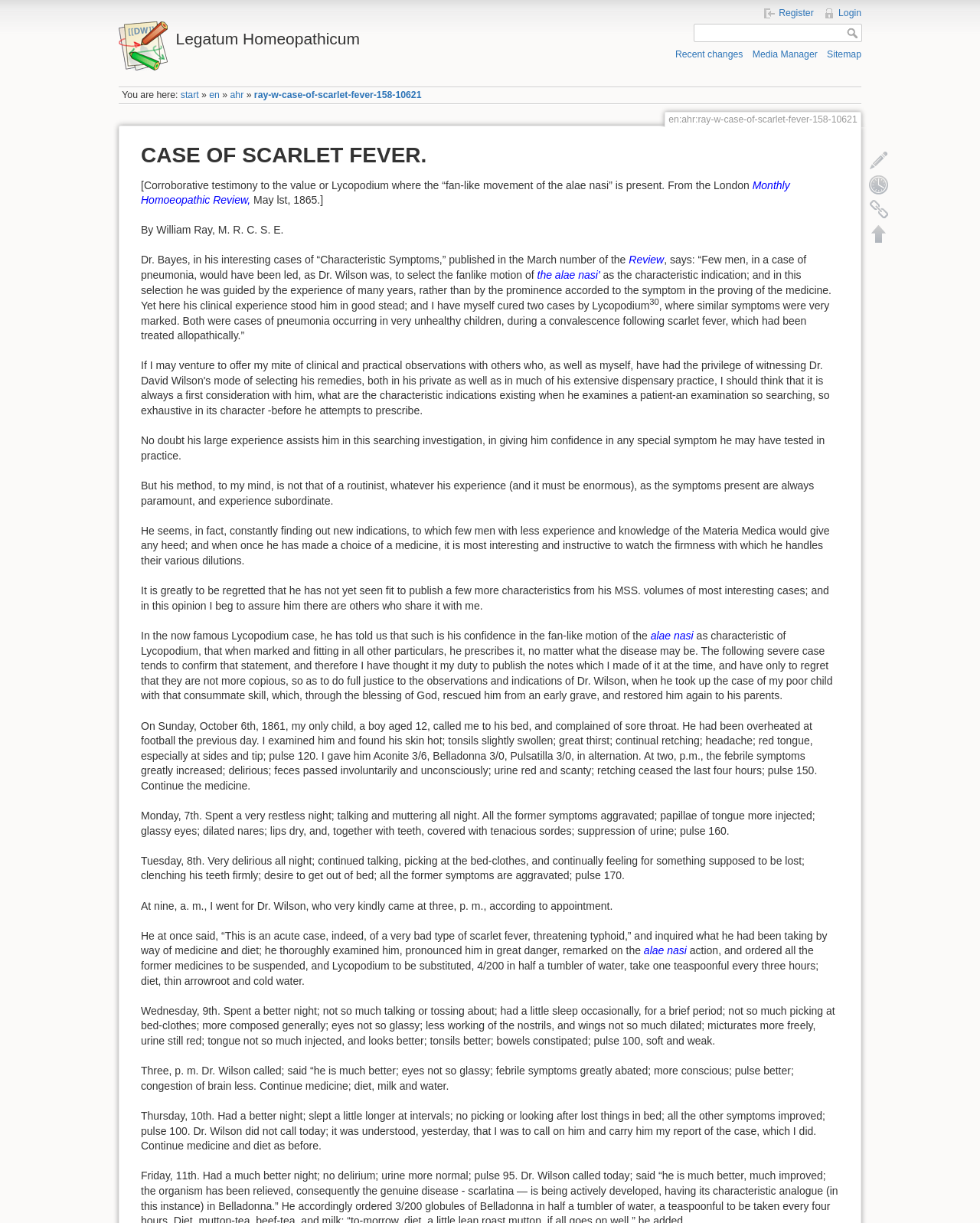Please determine the bounding box coordinates of the section I need to click to accomplish this instruction: "View recent changes".

[0.689, 0.04, 0.758, 0.049]